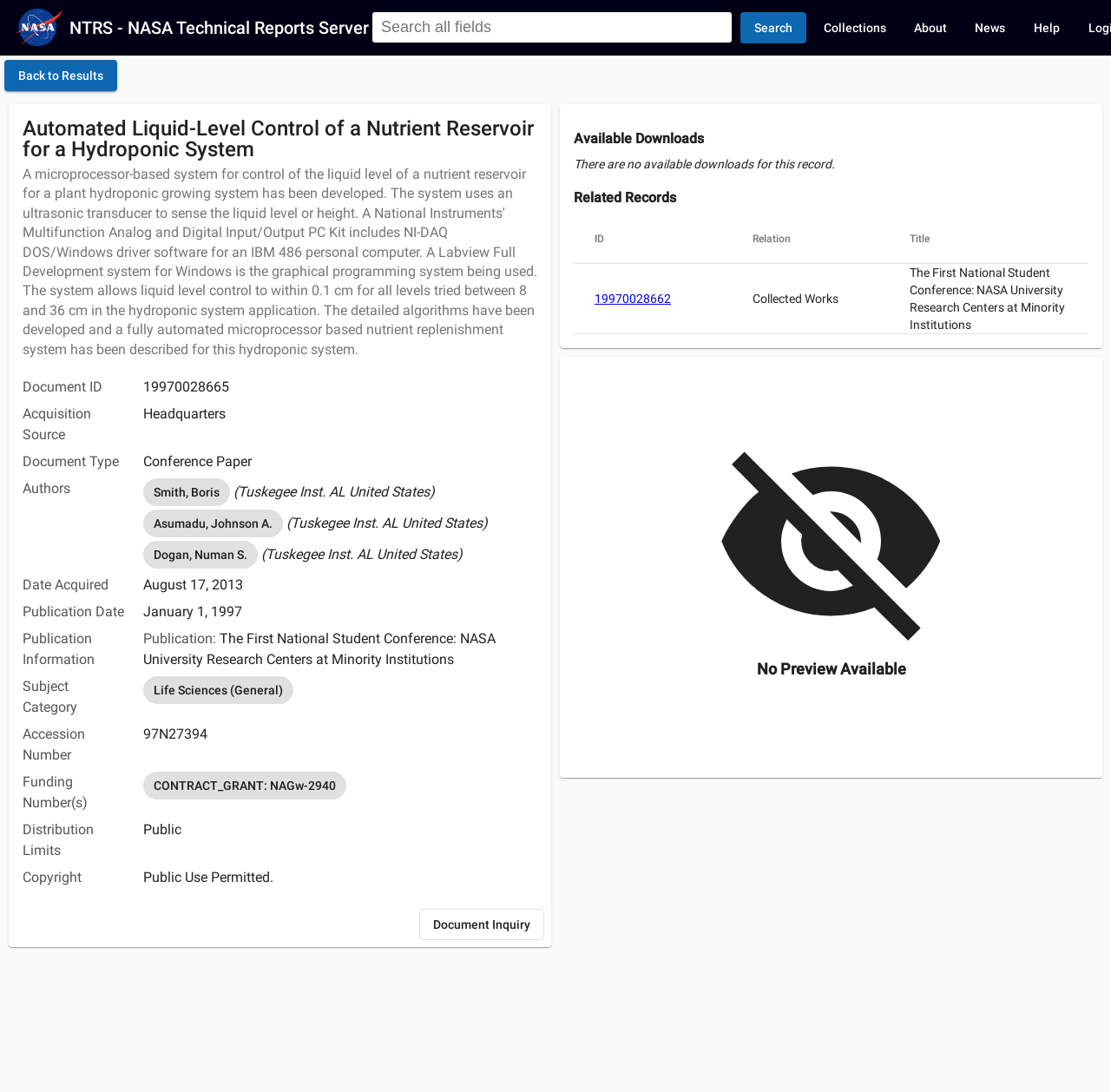Determine the bounding box coordinates of the element's region needed to click to follow the instruction: "Click on Collections". Provide these coordinates as four float numbers between 0 and 1, formatted as [left, top, right, bottom].

[0.729, 0.011, 0.81, 0.04]